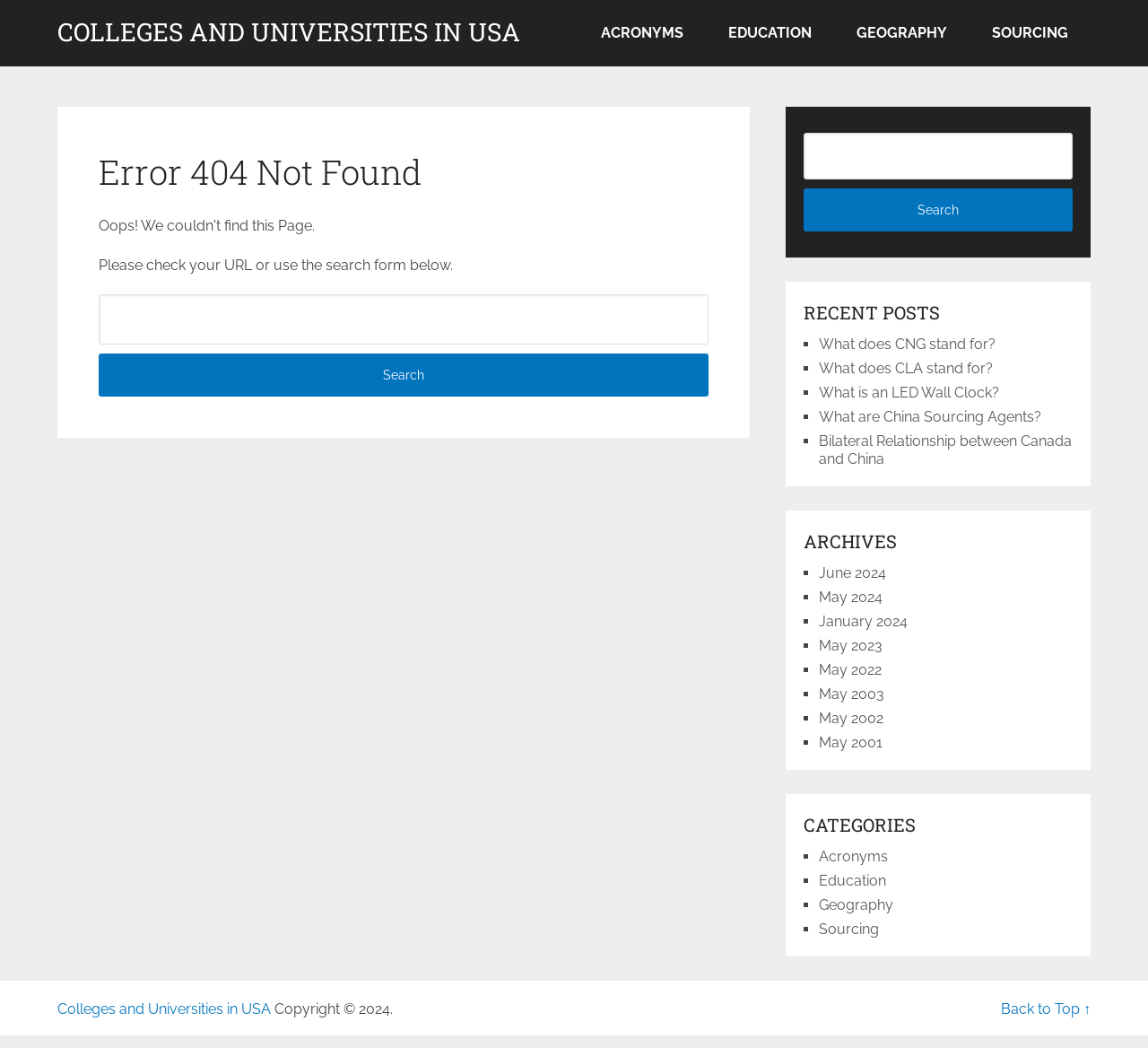Please answer the following query using a single word or phrase: 
What is the error message displayed on the webpage?

Error 404 Not Found